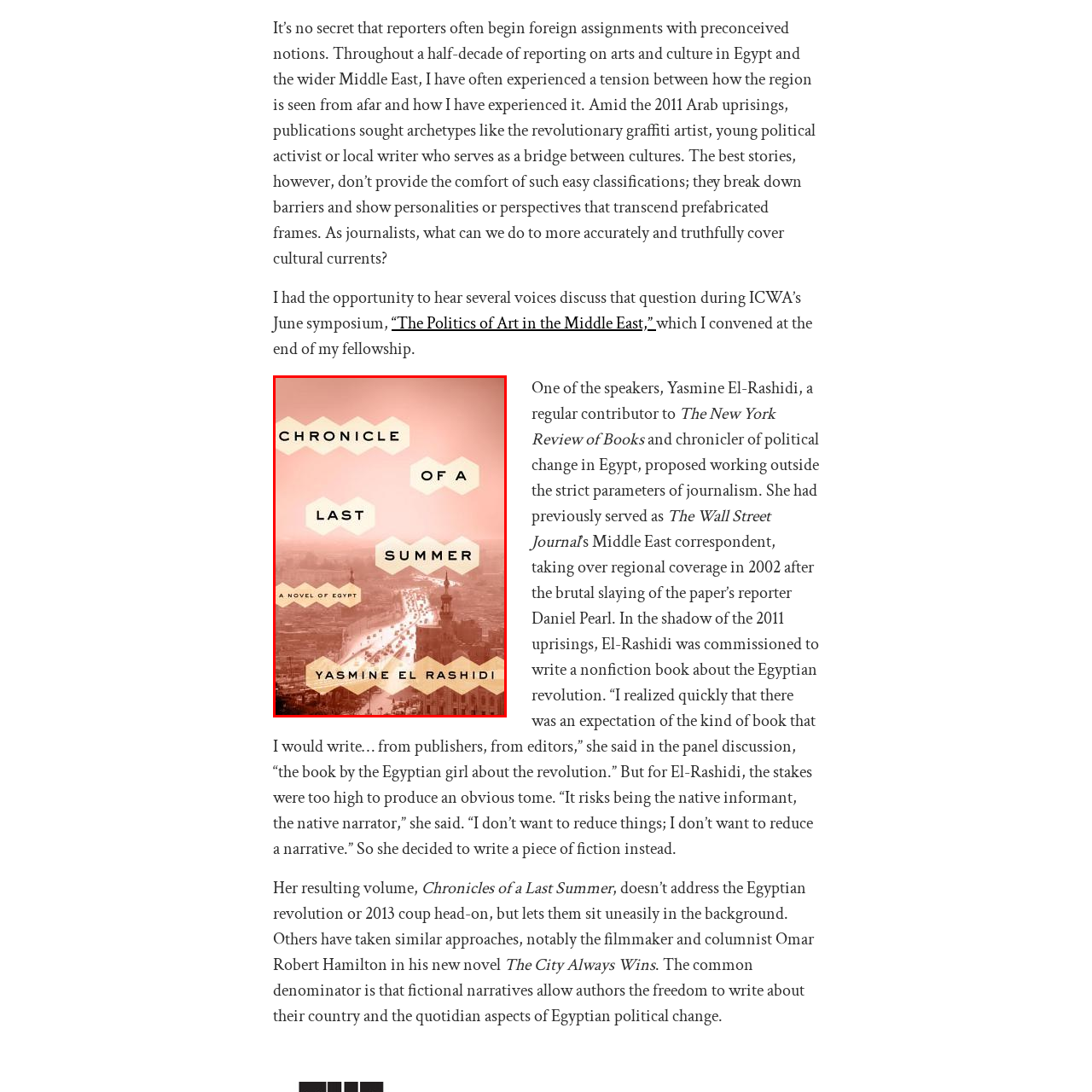Examine the portion of the image marked by the red rectangle, What is the author's name? Answer concisely using a single word or phrase.

Yasmine El Rashidi